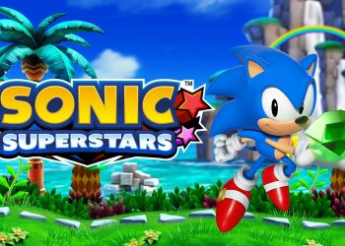What is the color of the sky in the background?
Using the image as a reference, deliver a detailed and thorough answer to the question.

The background of the image features a picturesque landscape, and one of the prominent elements is the bright blue sky, which adds to the overall vibrant and lively atmosphere of the scene.